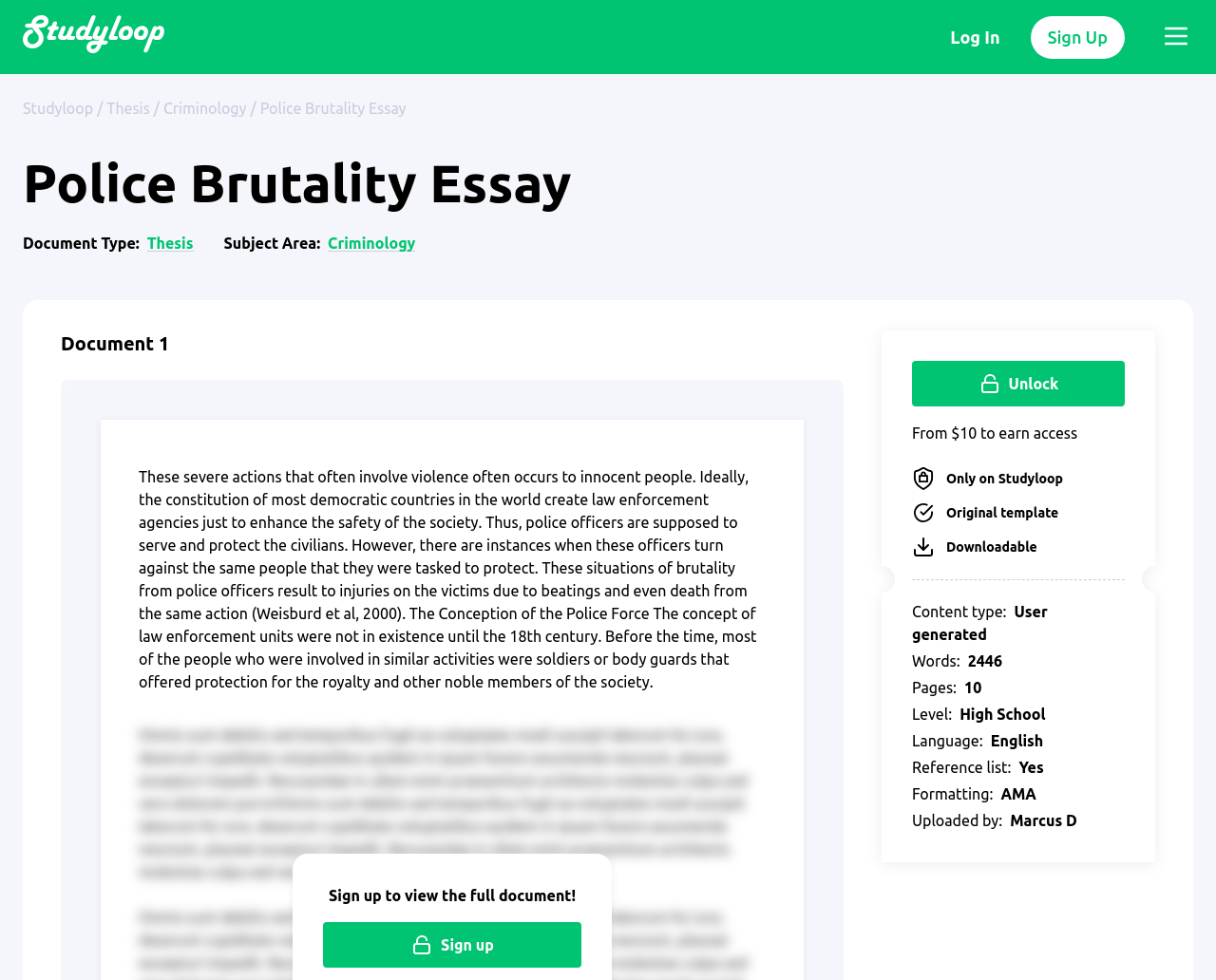Specify the bounding box coordinates of the element's area that should be clicked to execute the given instruction: "Click on the 'Sign Up' button". The coordinates should be four float numbers between 0 and 1, i.e., [left, top, right, bottom].

[0.861, 0.028, 0.911, 0.047]